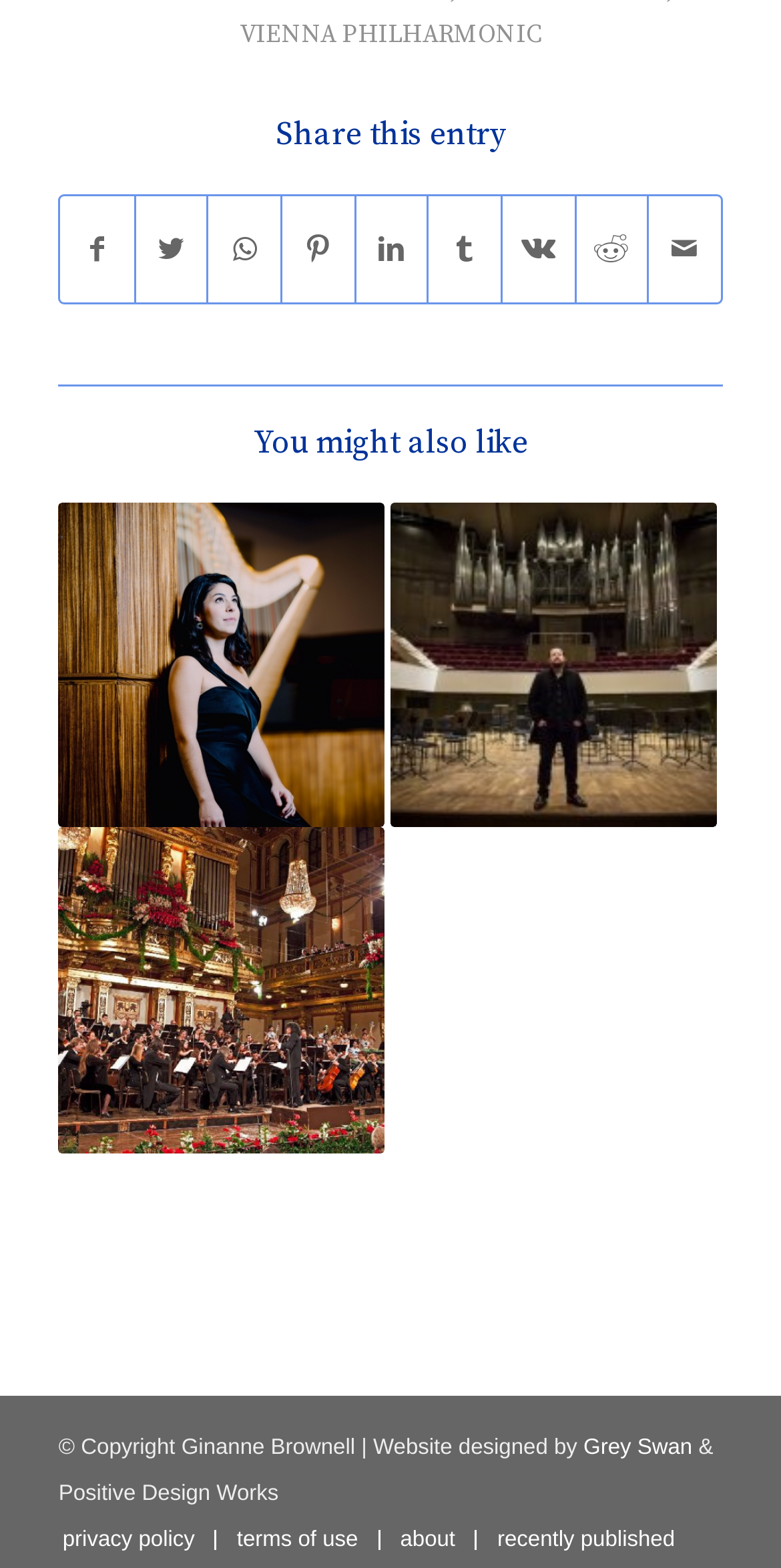Identify the bounding box of the UI component described as: "Share by Mail".

[0.831, 0.125, 0.922, 0.193]